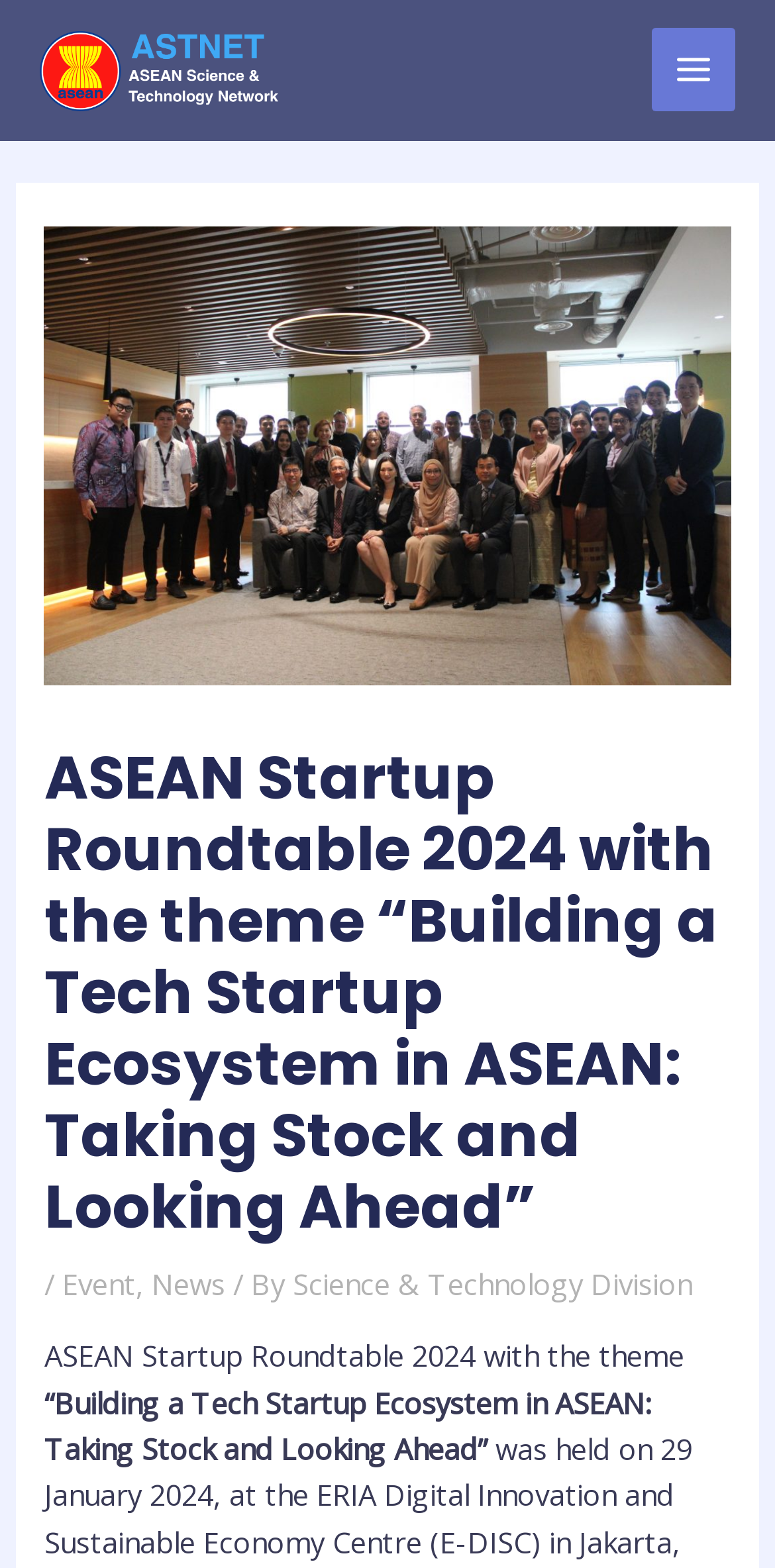Bounding box coordinates are specified in the format (top-left x, top-left y, bottom-right x, bottom-right y). All values are floating point numbers bounded between 0 and 1. Please provide the bounding box coordinate of the region this sentence describes: Science & Technology Division

[0.378, 0.805, 0.893, 0.831]